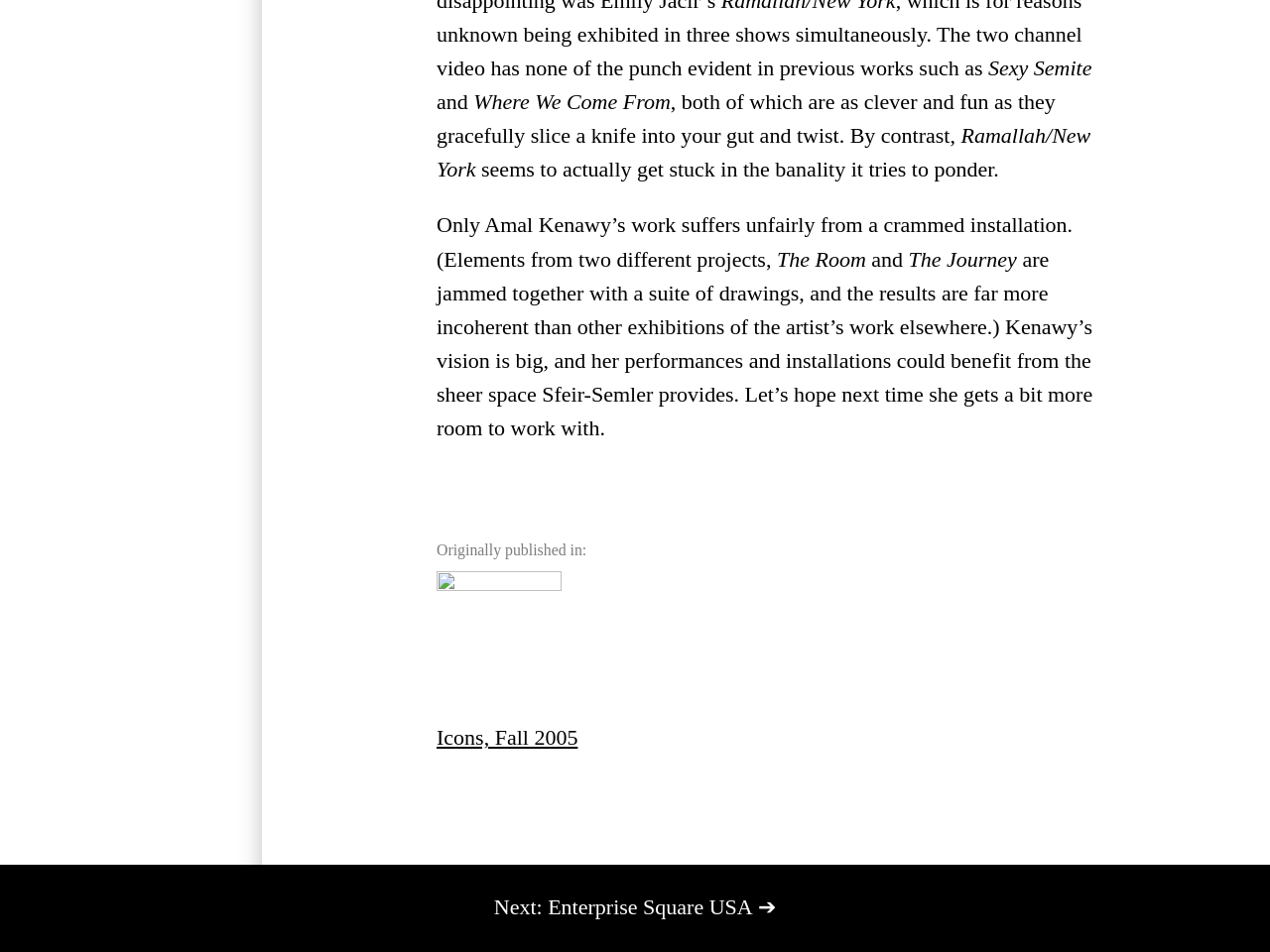Can you look at the image and give a comprehensive answer to the question:
Where is the exhibition located?

The location of the exhibition can be found in the text, which mentions 'Ramallah/New York' as the location where the exhibition is taking place.